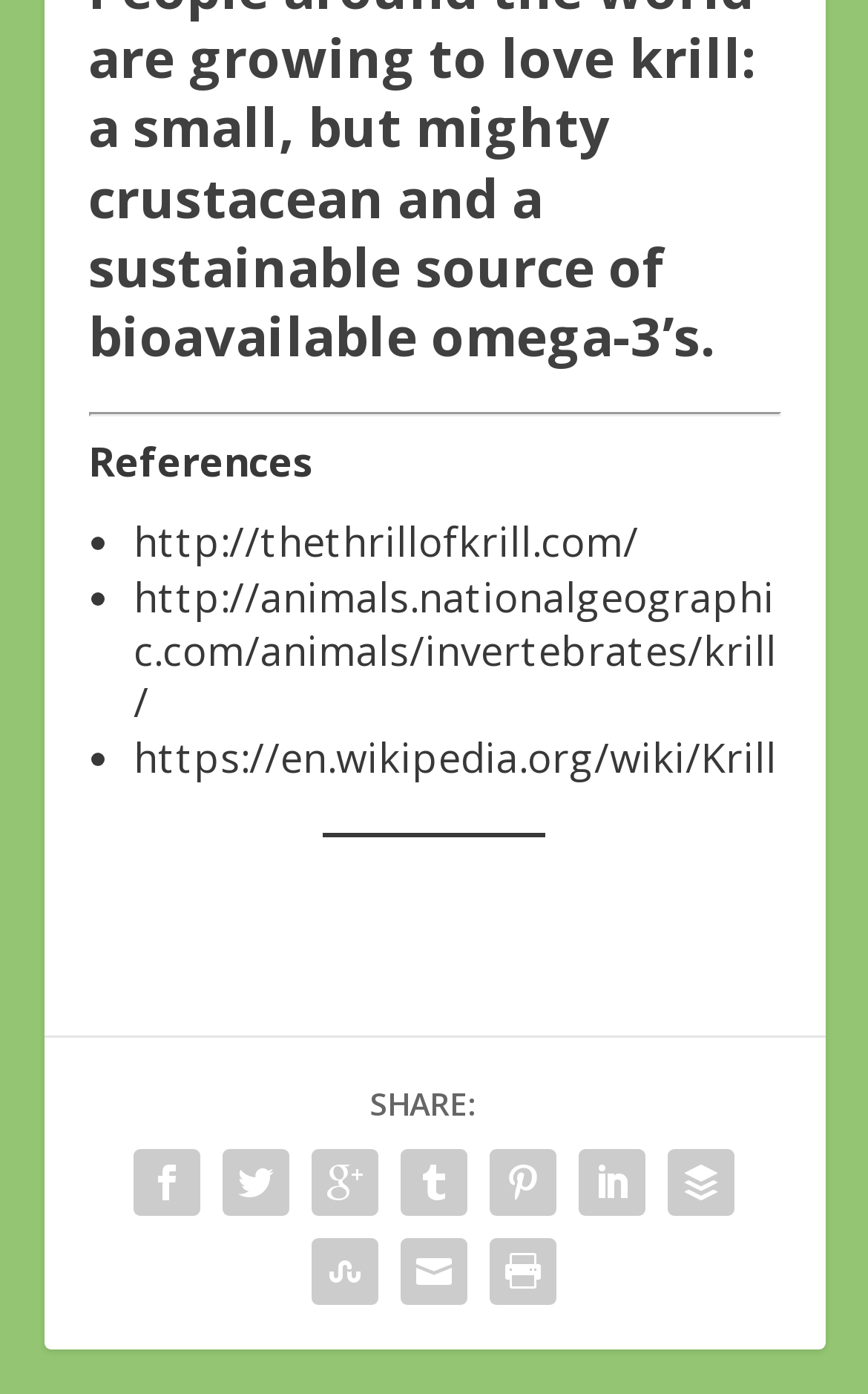What is the last reference URL?
Answer the question with just one word or phrase using the image.

https://en.wikipedia.org/wiki/Krill